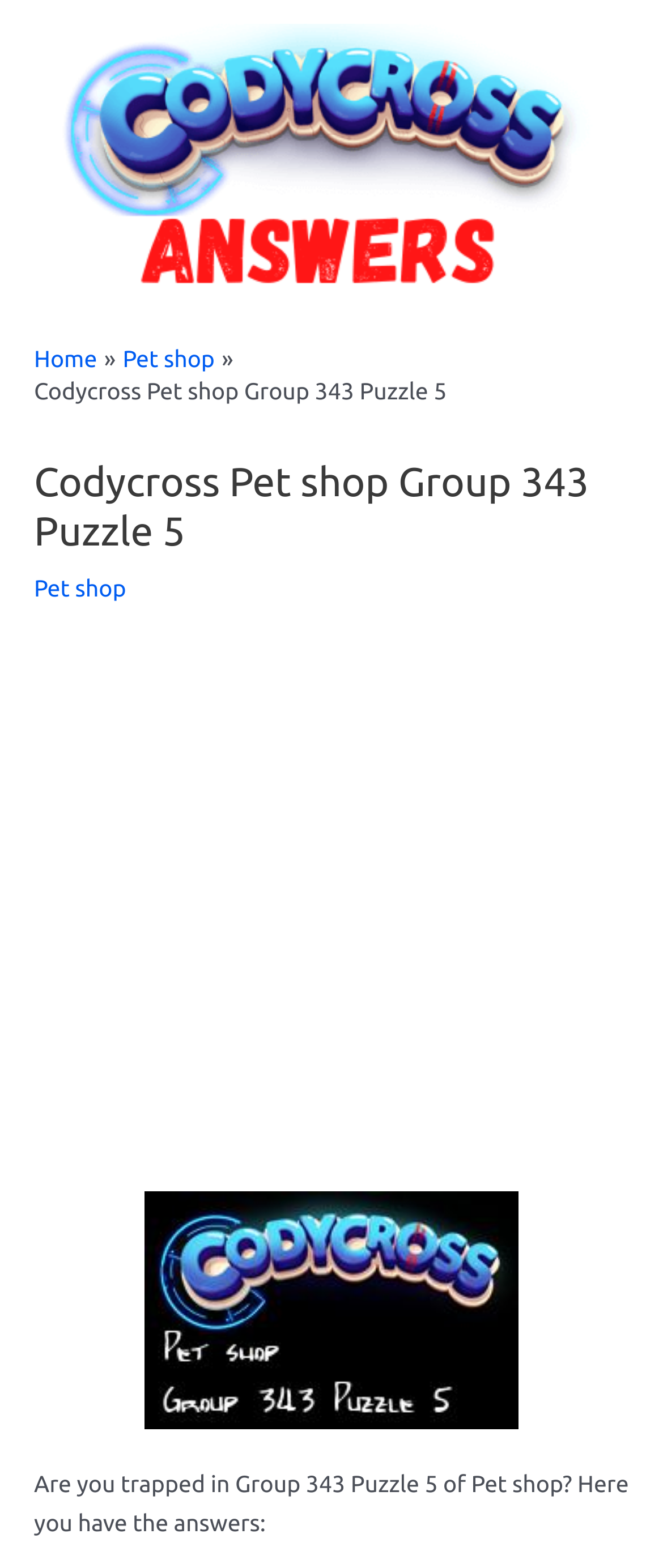Using the webpage screenshot, find the UI element described by Pet shop. Provide the bounding box coordinates in the format (top-left x, top-left y, bottom-right x, bottom-right y), ensuring all values are floating point numbers between 0 and 1.

[0.051, 0.367, 0.19, 0.384]